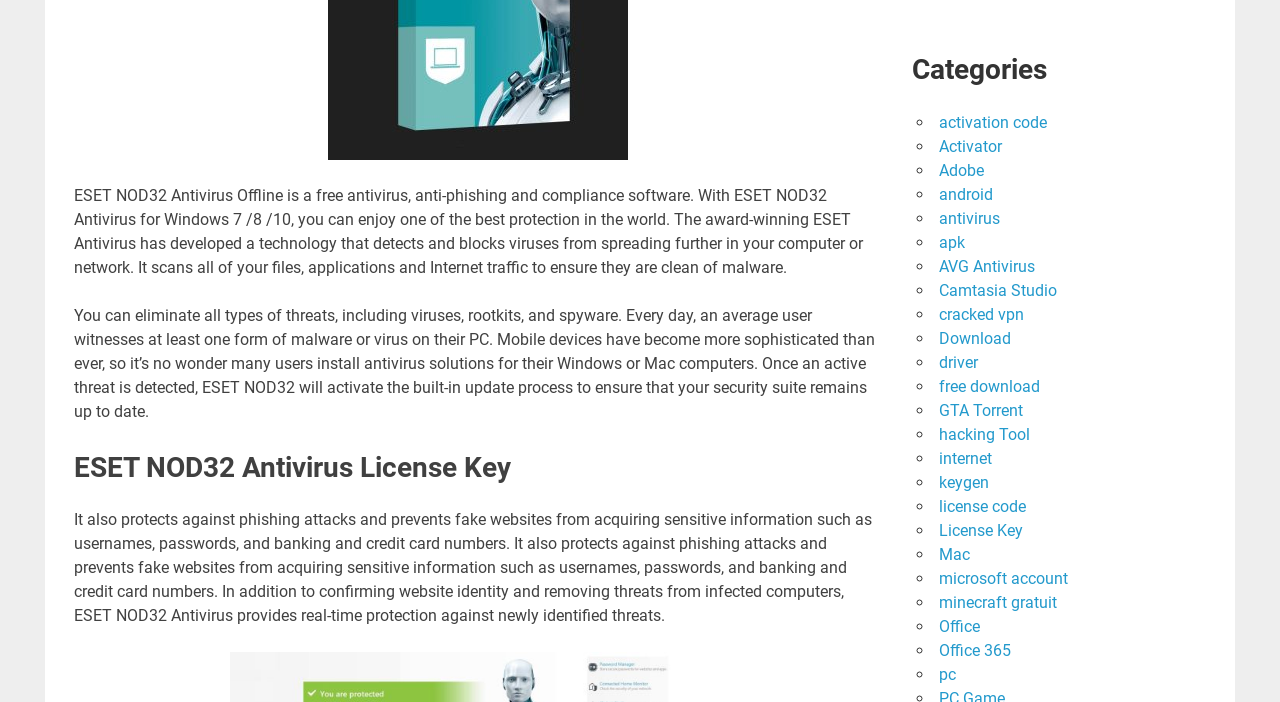Locate the coordinates of the bounding box for the clickable region that fulfills this instruction: "Click on 'antivirus'".

[0.733, 0.297, 0.781, 0.324]